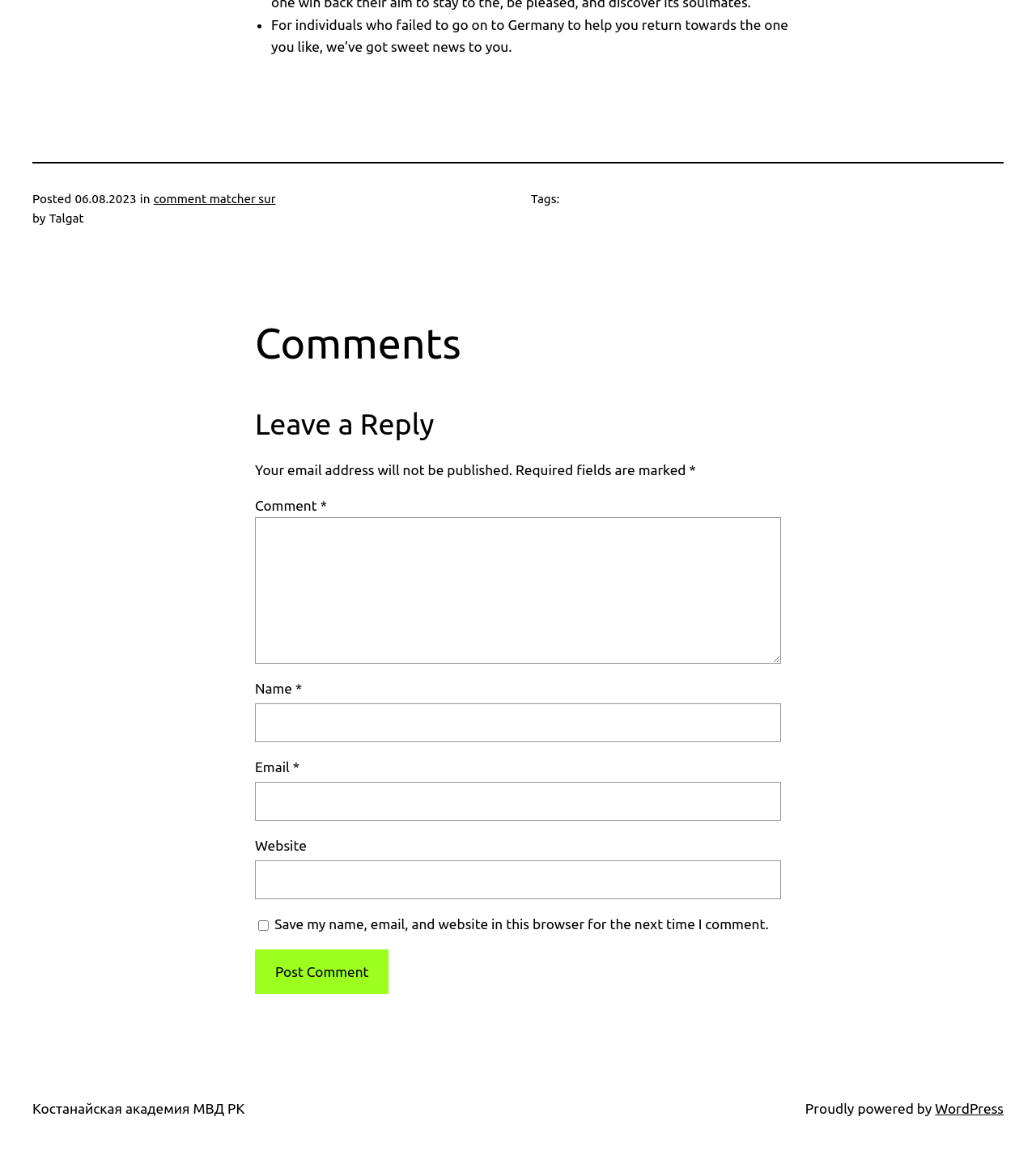Locate the bounding box of the UI element based on this description: "name="submit" value="Post Comment"". Provide four float numbers between 0 and 1 as [left, top, right, bottom].

[0.246, 0.822, 0.375, 0.86]